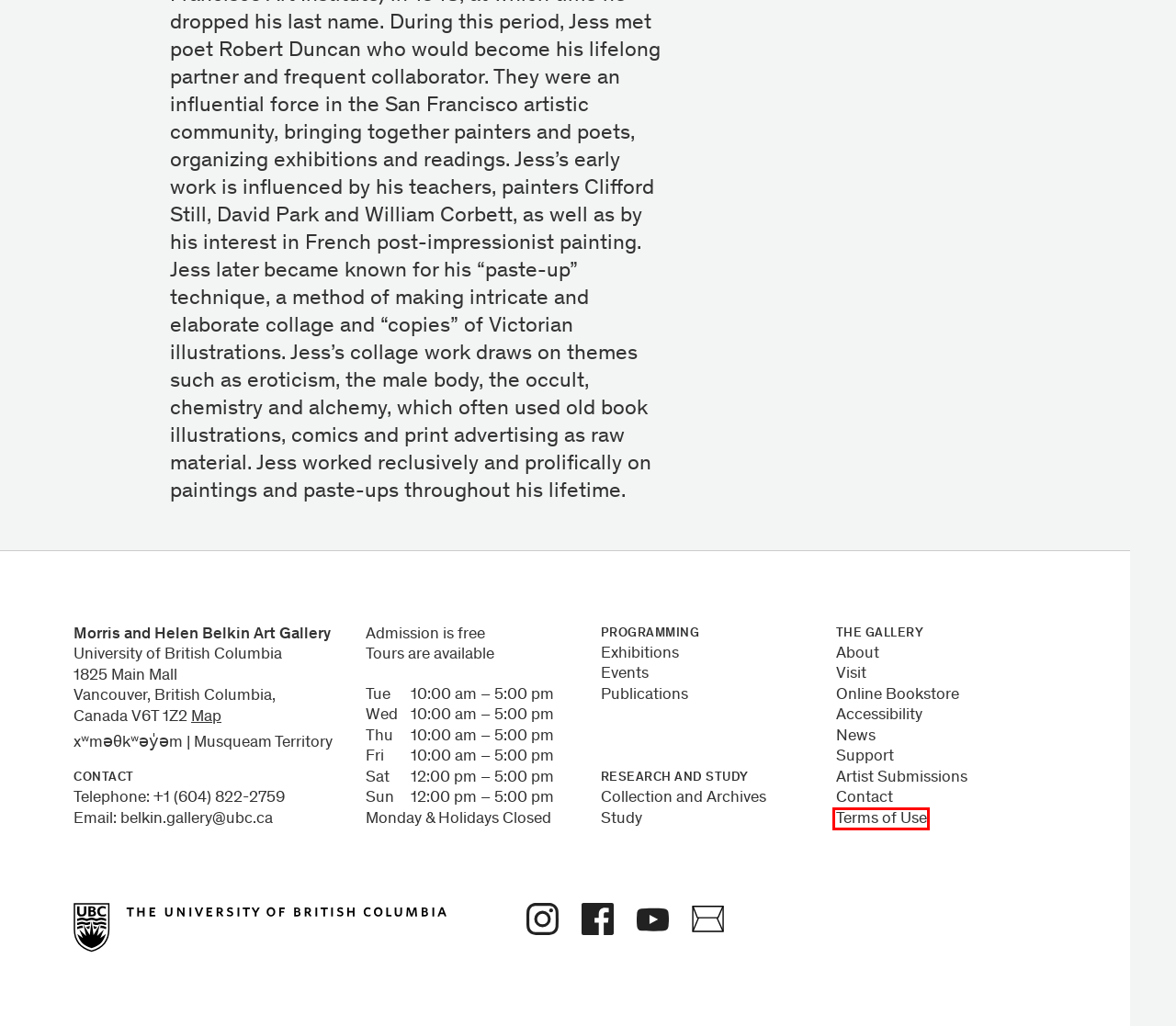Given a webpage screenshot with a UI element marked by a red bounding box, choose the description that best corresponds to the new webpage that will appear after clicking the element. The candidates are:
A. Bookstore - Morris and Helen Belkin Art Gallery
B. Contact - Morris and Helen Belkin Art Gallery
C. Visit - Morris and Helen Belkin Art Gallery
D. Collections - Morris and Helen Belkin Art Gallery
E. Support - Morris and Helen Belkin Art Gallery
F. About - Morris and Helen Belkin Art Gallery
G. Study - Morris and Helen Belkin Art Gallery
H. Legal Information & Terms of Use | The University of British Columbia

H